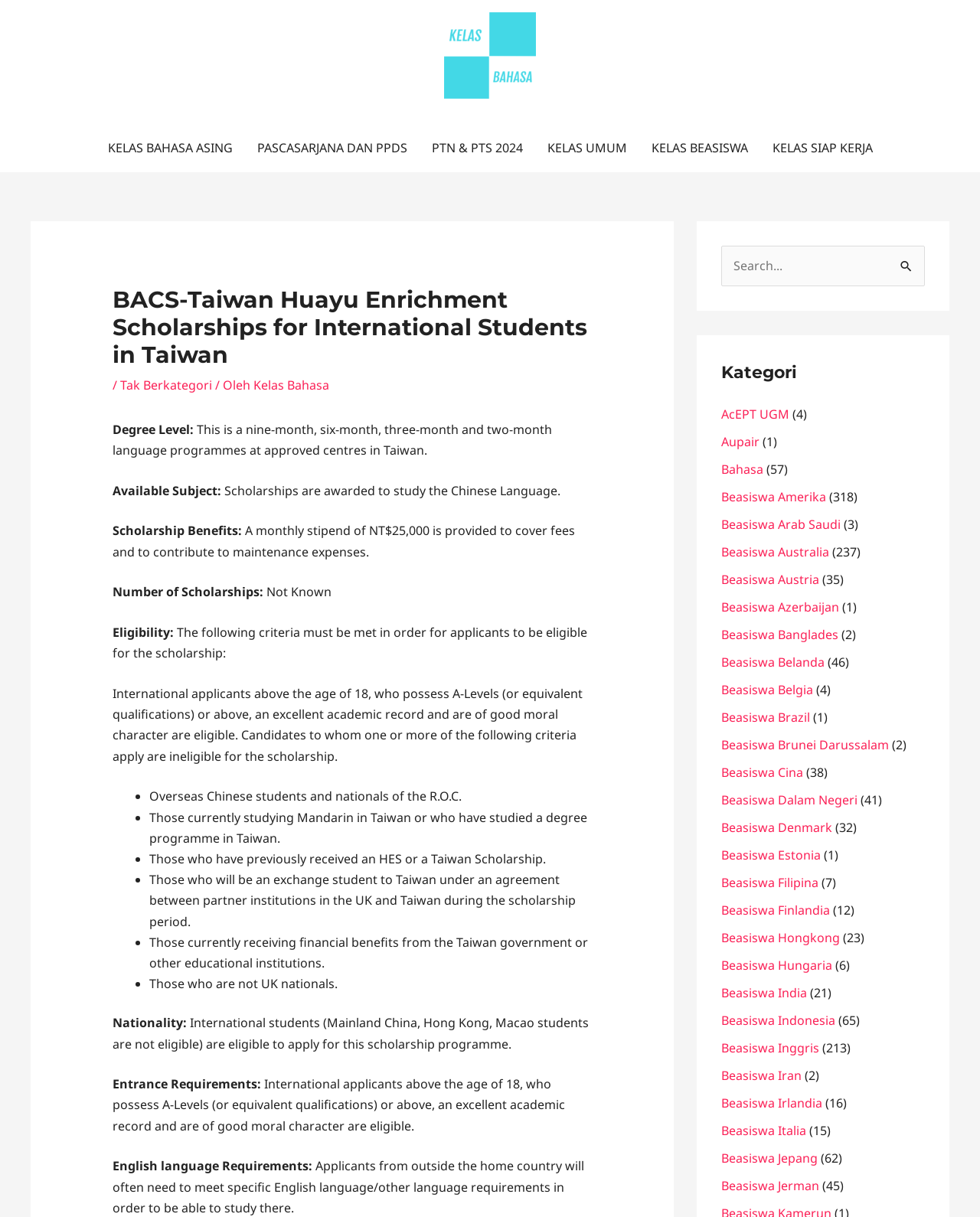Who is eligible to apply for this scholarship?
Please respond to the question with a detailed and well-explained answer.

I found the answer by reading the 'Nationality' section which states that 'International students (Mainland China, Hong Kong, Macao students are not eligible) are eligible to apply for this scholarship programme'.